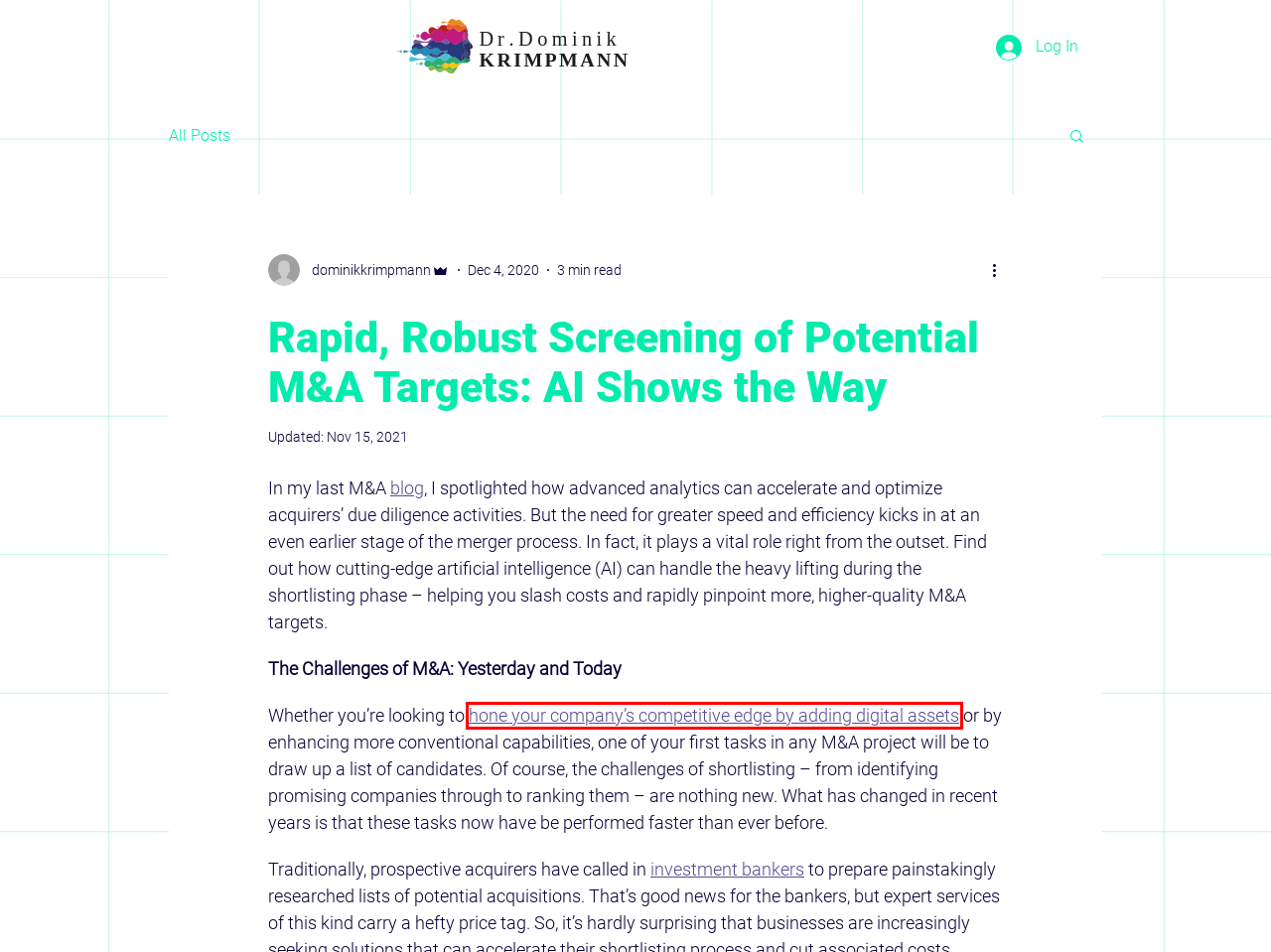Please examine the screenshot provided, which contains a red bounding box around a UI element. Select the webpage description that most accurately describes the new page displayed after clicking the highlighted element. Here are the candidates:
A. Mergers and Acquisitions | Accenture
B. Leveraging Data Analytics and AI Through the M&A Life Cycle - Lexology
C. Blog | dominik-krimpmann
D. XAI: Increasing Transparency and Boosting Trust in AI
E. Welcome to the evolution: data analytics in M&A — Financier Worldwide
F. Industry Cloud Platforms: Smoothing the Way to Greater Efficiency
G. AI’s Role in Mergers and Acquisitions — The Corporate Law Journal
H. HOME | dominik-krimpmann

A